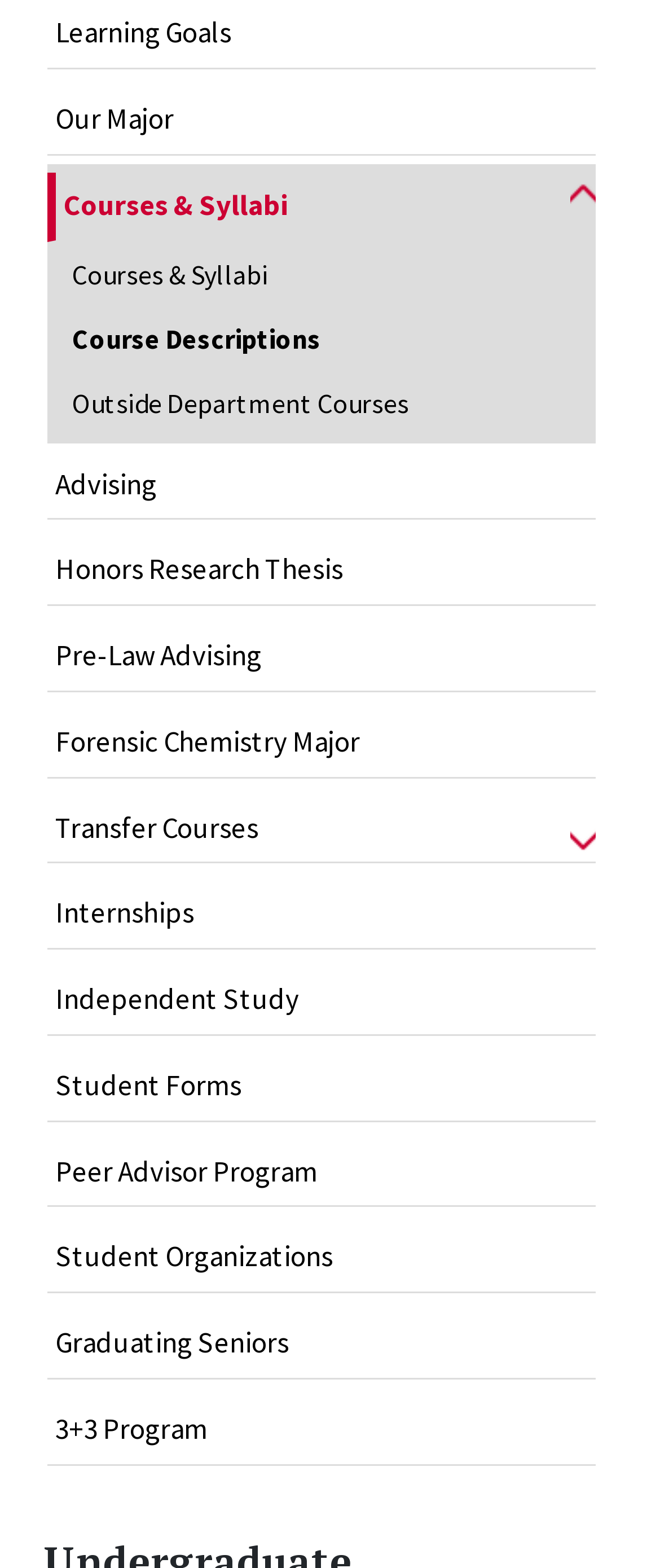Find the bounding box coordinates for the area you need to click to carry out the instruction: "View Advising". The coordinates should be four float numbers between 0 and 1, indicated as [left, top, right, bottom].

[0.071, 0.288, 0.904, 0.331]